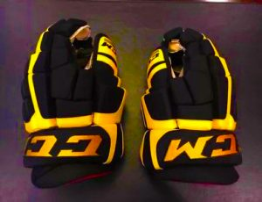Answer this question using a single word or a brief phrase:
What is the purpose of the padded construction in the gloves?

Protection and flexibility